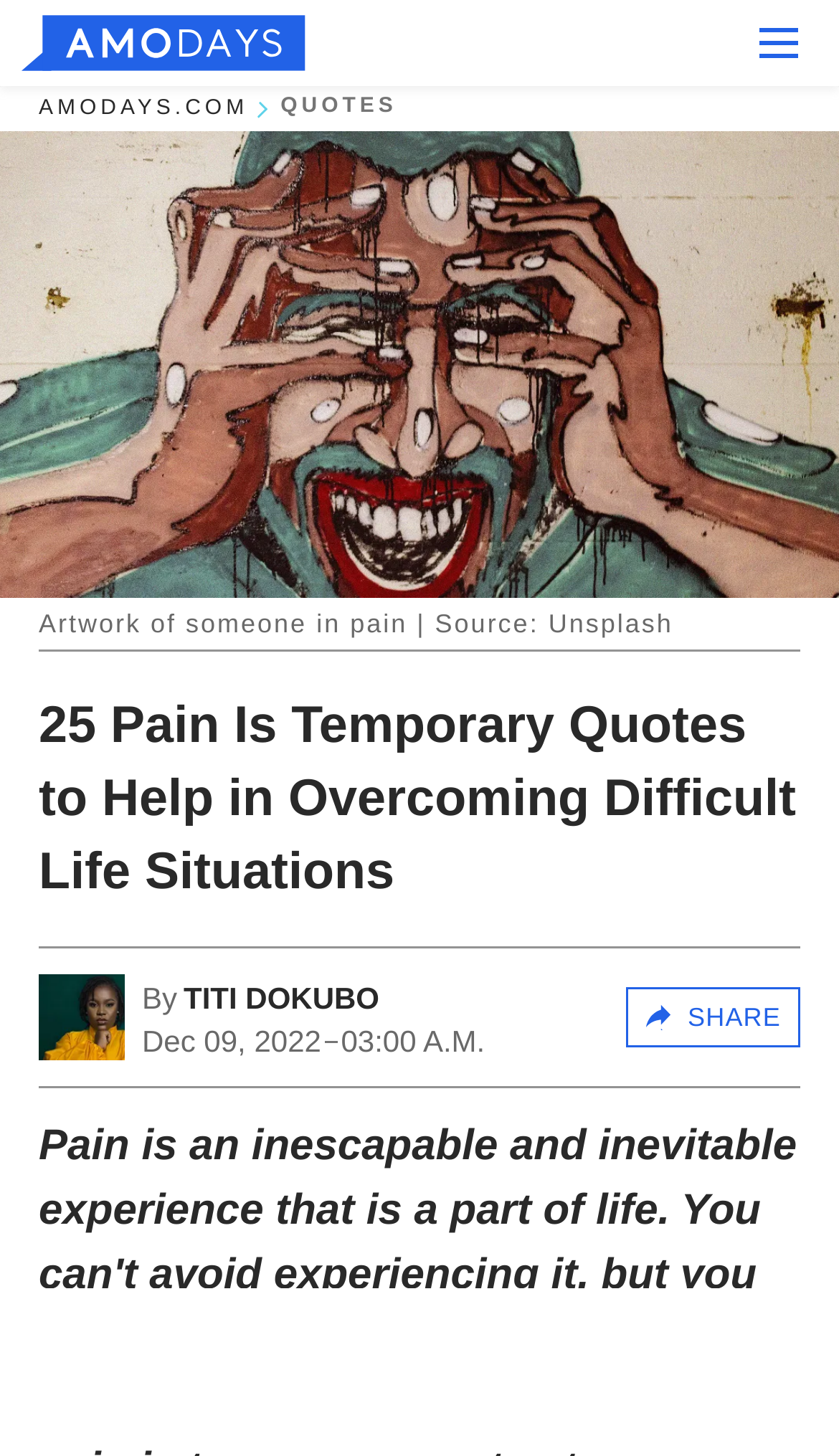Describe all the significant parts and information present on the webpage.

This webpage appears to be an article or blog post about pain and overcoming difficult life situations. At the top left corner, there is a logo image with a link to the website's homepage. Next to the logo, there is a menu button. 

Below the logo and menu button, there is a horizontal section that spans the entire width of the page, containing a large image of someone in pain, sourced from Unsplash. 

Above the image, there is a heading that reads "25 Pain Is Temporary Quotes to Help in Overcoming Difficult Life Situations". 

Below the image, there is a section with the author's information, including a link to the author's profile, Titi Dokubo, accompanied by a small image of the author. The author's name is also written in text next to the image, along with the date and time the article was published, December 9, 2022, at 3:00 A.M. 

At the top right corner, there is a share button. There are also several links at the top, including "Home" and "QUOTES", which are part of the website's navigation menu.